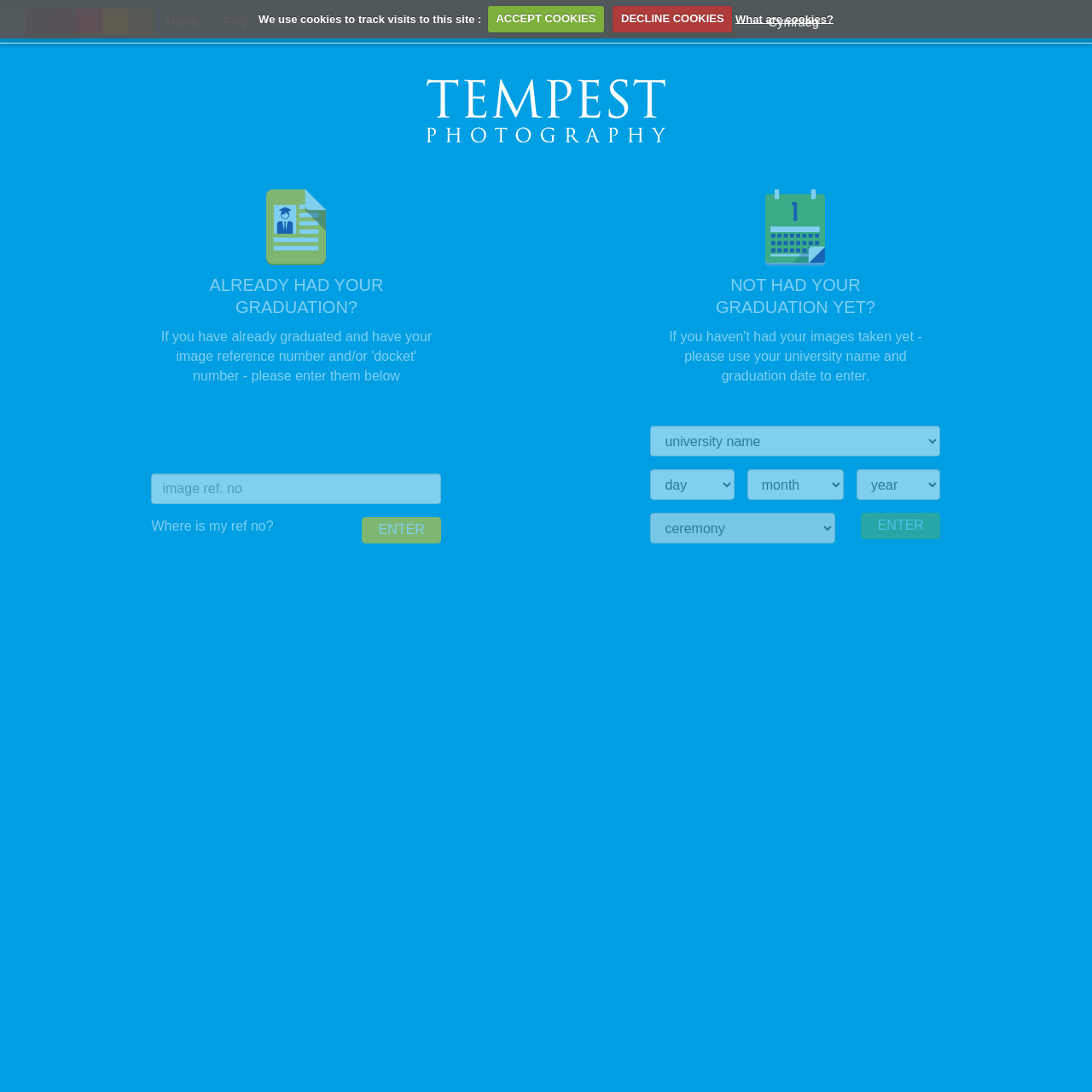Locate the bounding box coordinates of the element that should be clicked to fulfill the instruction: "Click the Where is my ref no? button".

[0.139, 0.475, 0.251, 0.488]